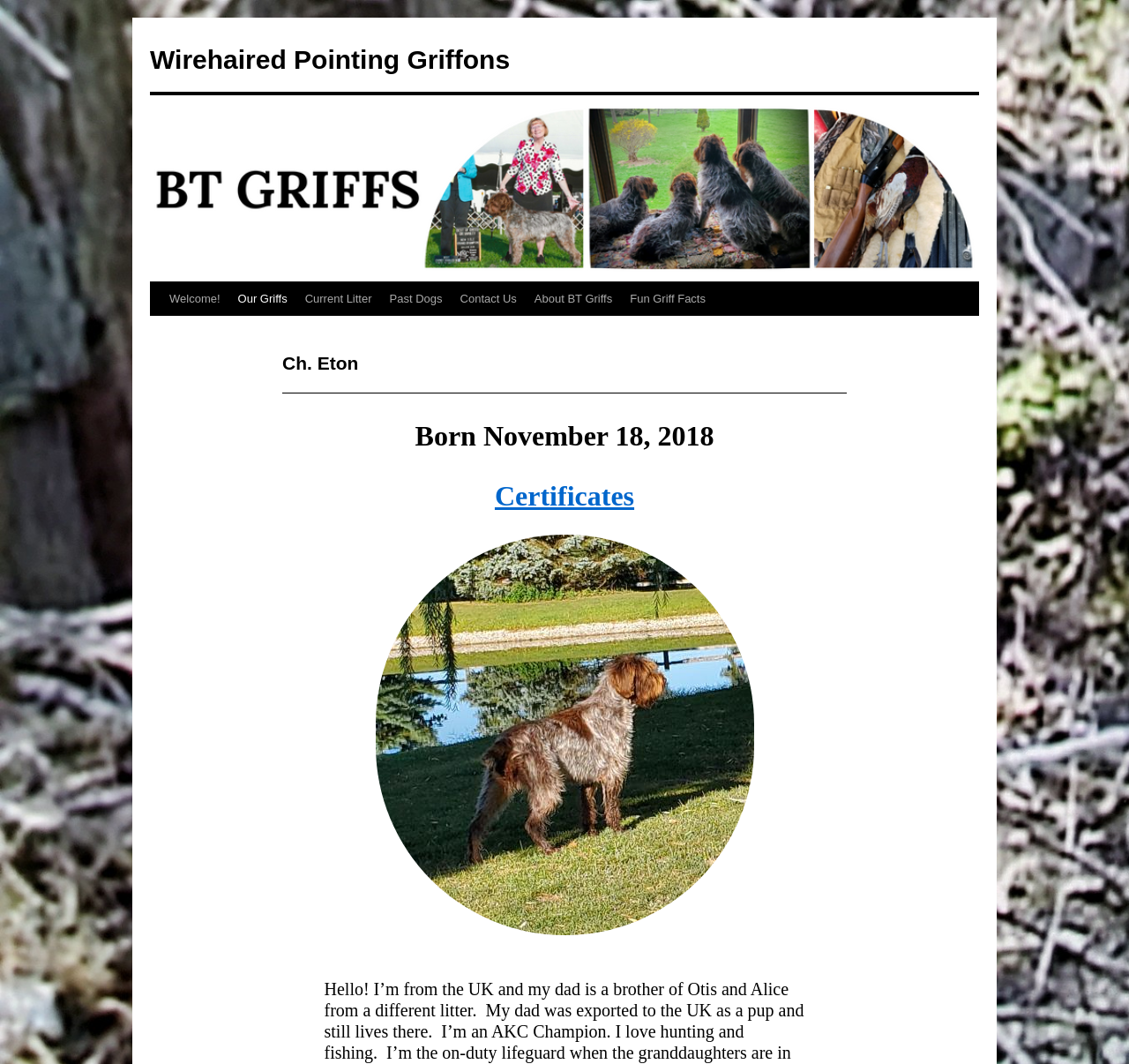Identify the bounding box coordinates of the element that should be clicked to fulfill this task: "View spotlight page". The coordinates should be provided as four float numbers between 0 and 1, i.e., [left, top, right, bottom].

None